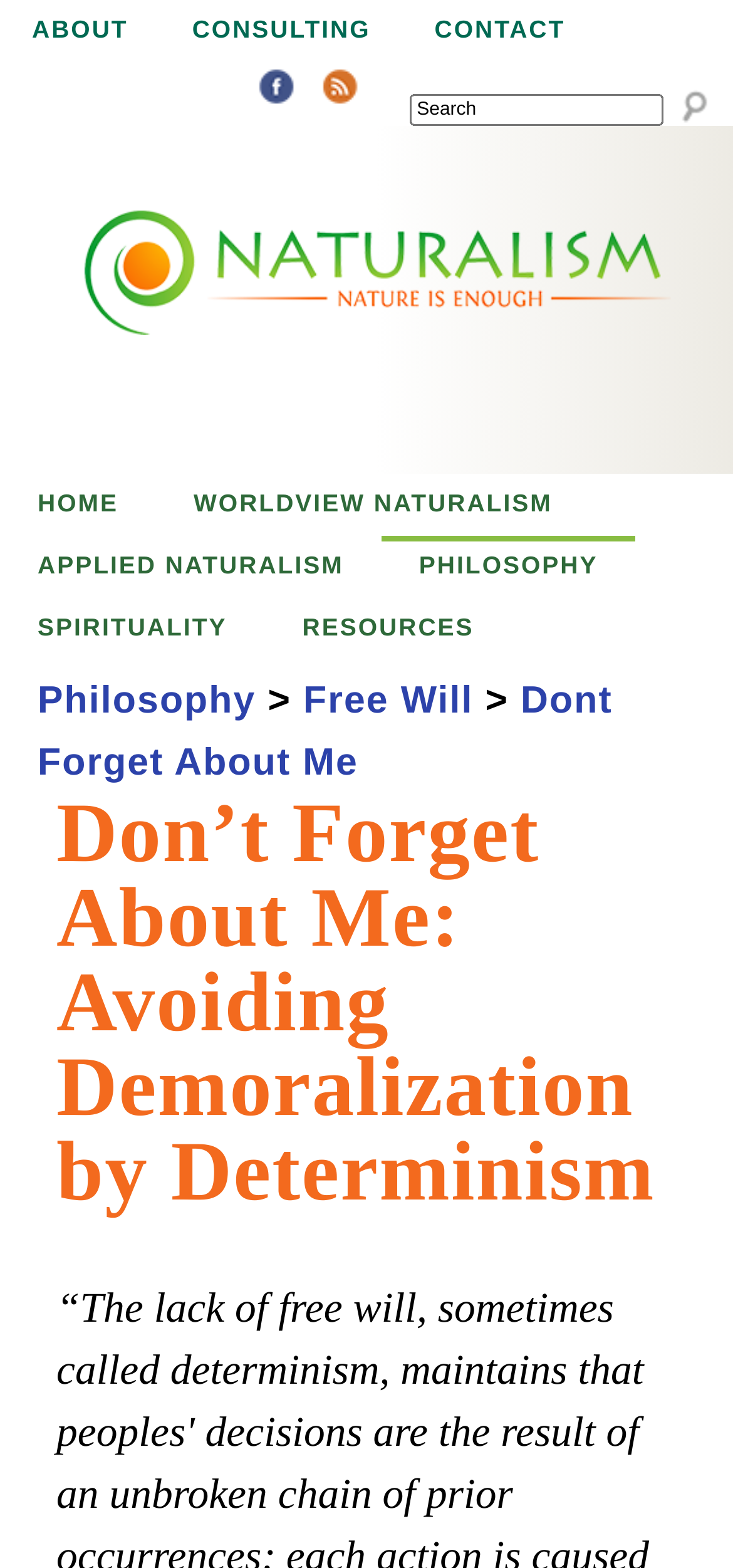Determine the bounding box coordinates of the element's region needed to click to follow the instruction: "Click on the Home link". Provide these coordinates as four float numbers between 0 and 1, formatted as [left, top, right, bottom].

[0.0, 0.08, 0.8, 0.302]